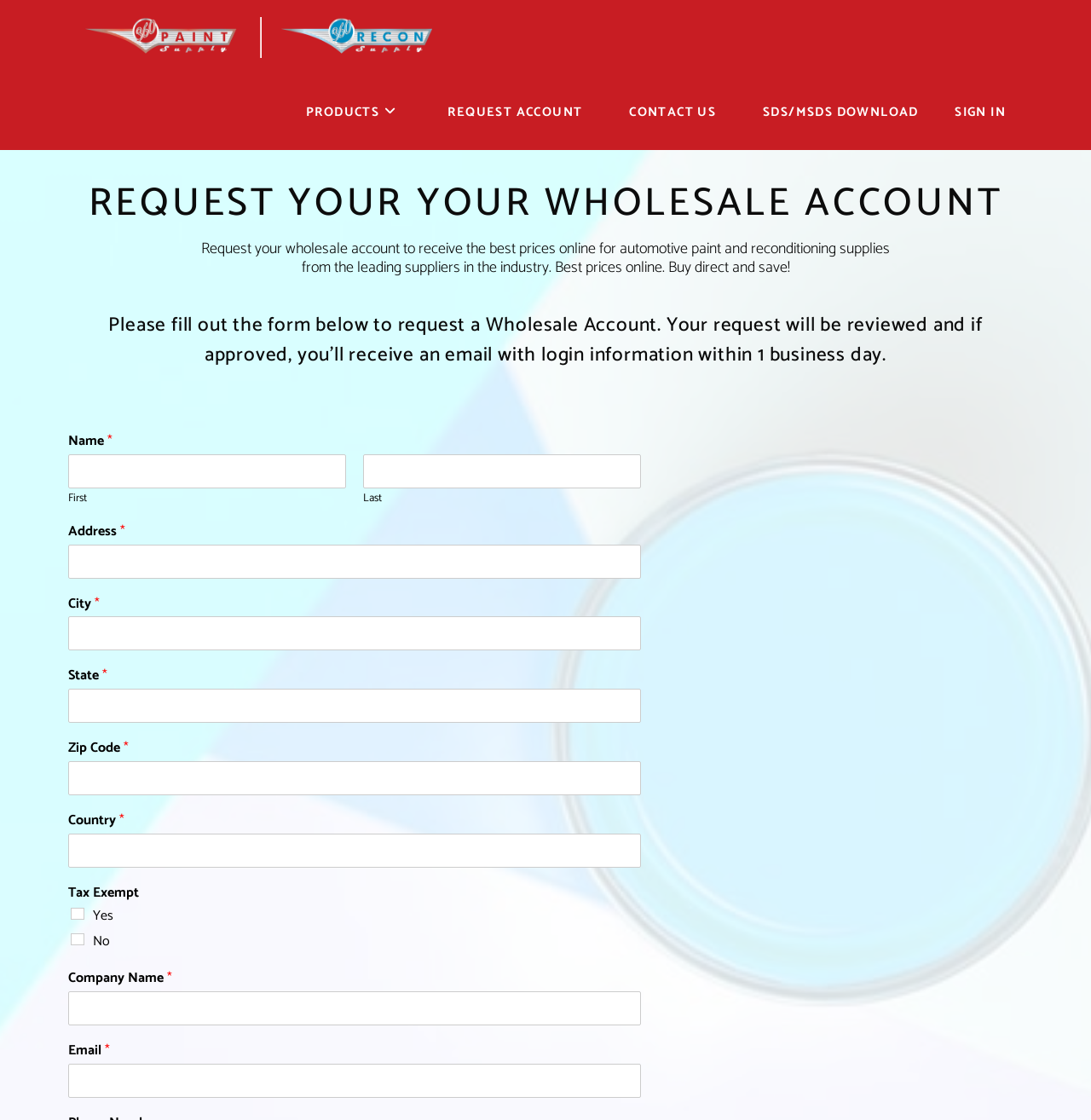Answer the question using only a single word or phrase: 
What is the purpose of this webpage?

Request wholesale account